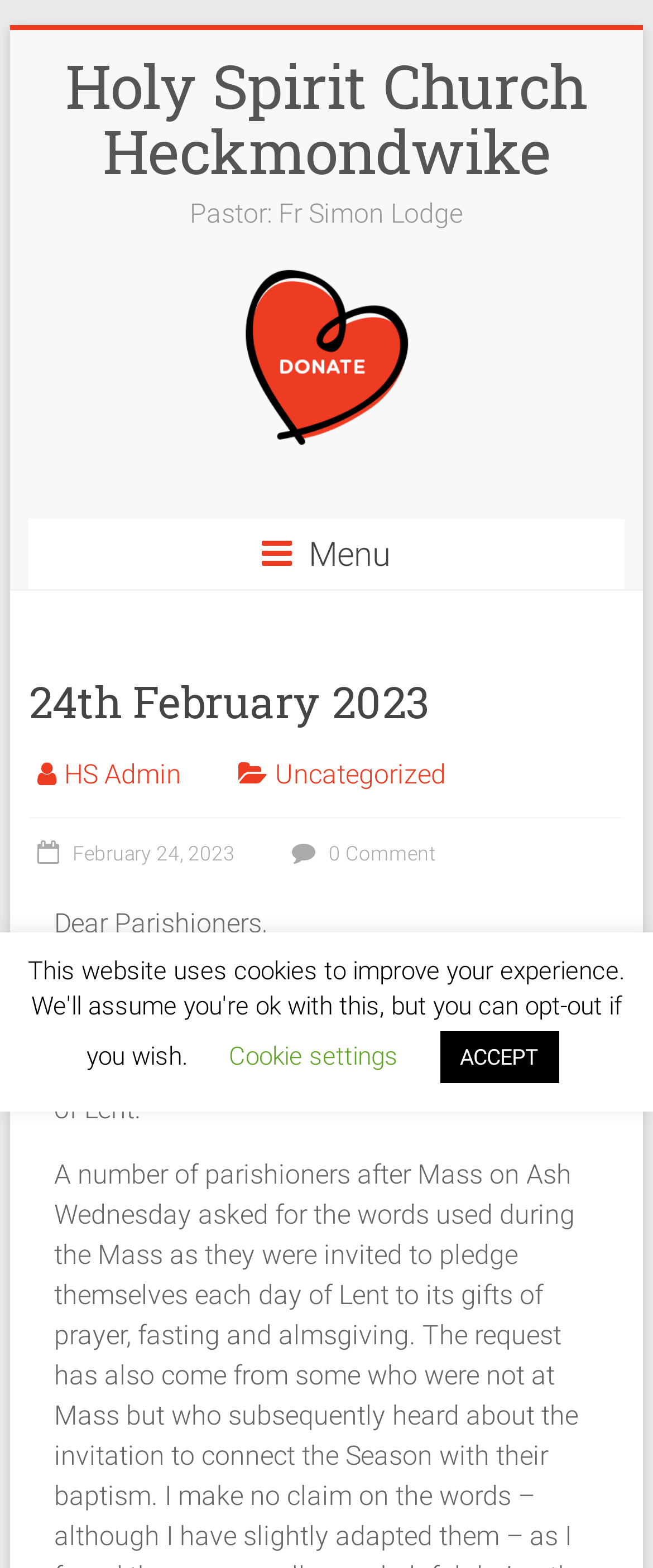Using the format (top-left x, top-left y, bottom-right x, bottom-right y), and given the element description, identify the bounding box coordinates within the screenshot: HS Admin

[0.098, 0.484, 0.277, 0.504]